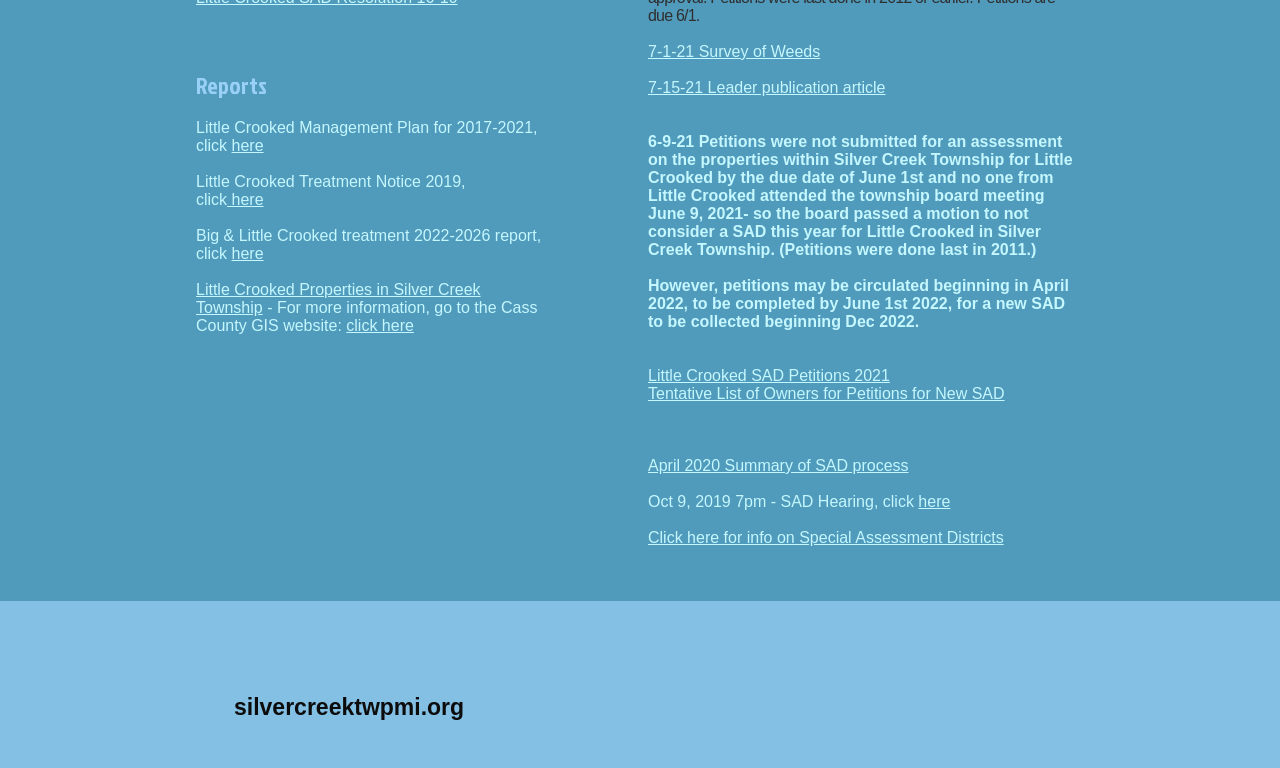Determine the bounding box for the HTML element described here: "click here". The coordinates should be given as [left, top, right, bottom] with each number being a float between 0 and 1.

[0.271, 0.413, 0.323, 0.435]